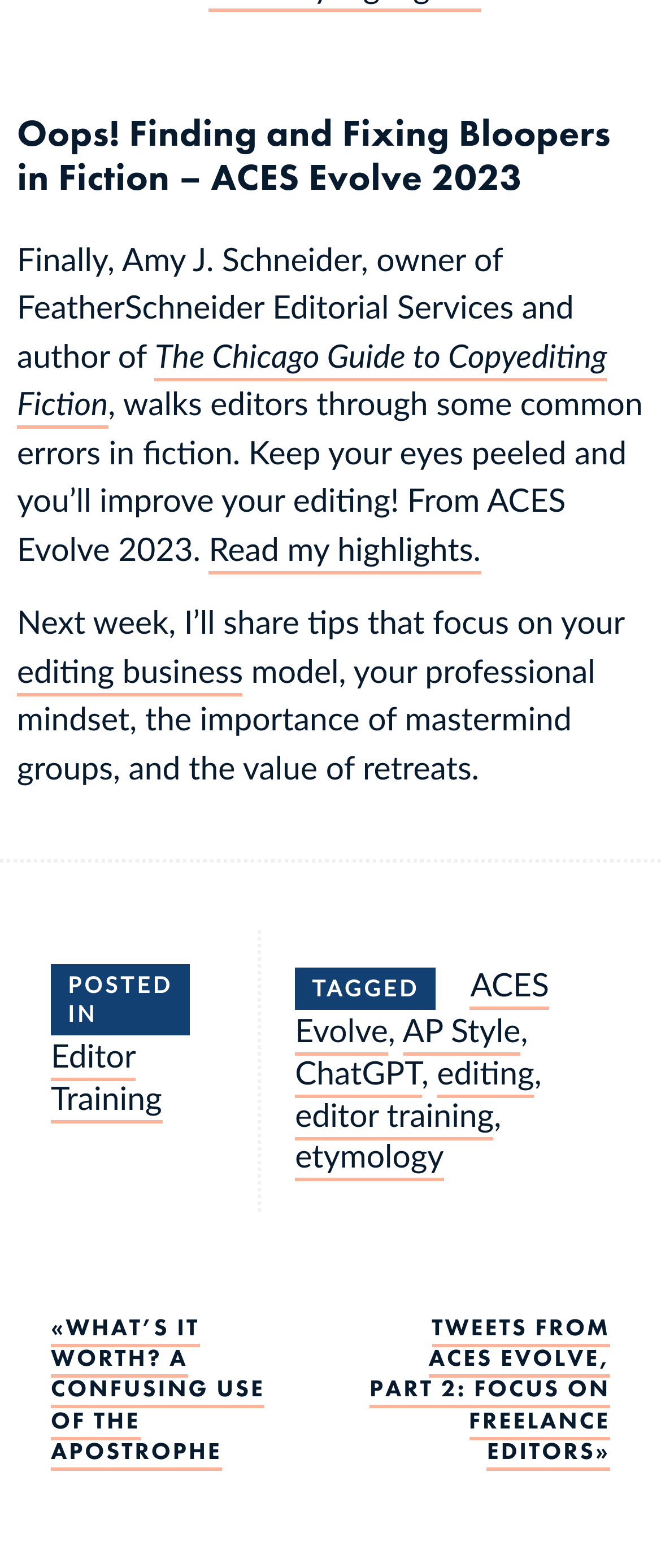Given the webpage screenshot and the description, determine the bounding box coordinates (top-left x, top-left y, bottom-right x, bottom-right y) that define the location of the UI element matching this description: Read my highlights.

[0.316, 0.335, 0.727, 0.366]